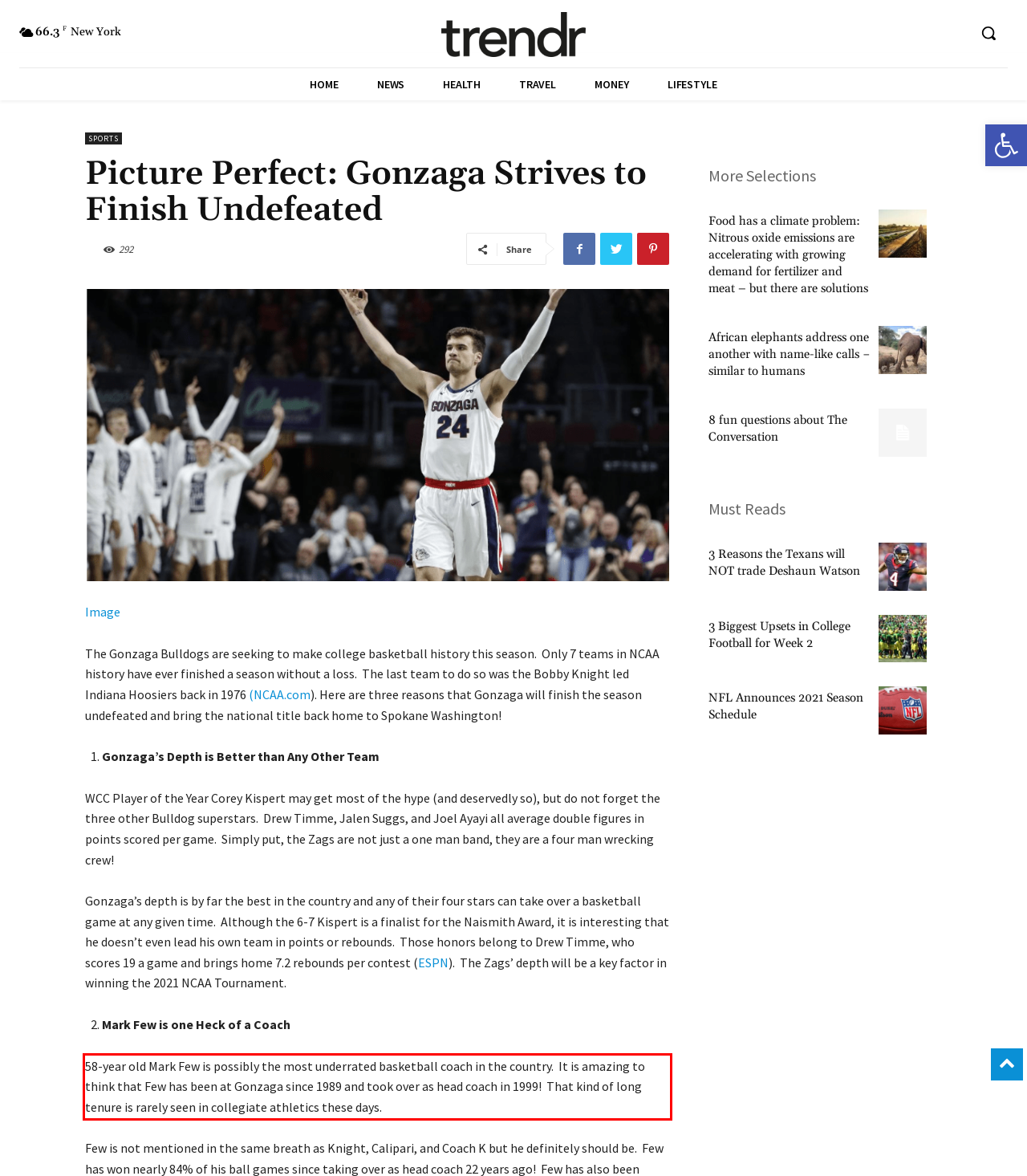Identify and extract the text within the red rectangle in the screenshot of the webpage.

58-year old Mark Few is possibly the most underrated basketball coach in the country. It is amazing to think that Few has been at Gonzaga since 1989 and took over as head coach in 1999! That kind of long tenure is rarely seen in collegiate athletics these days.